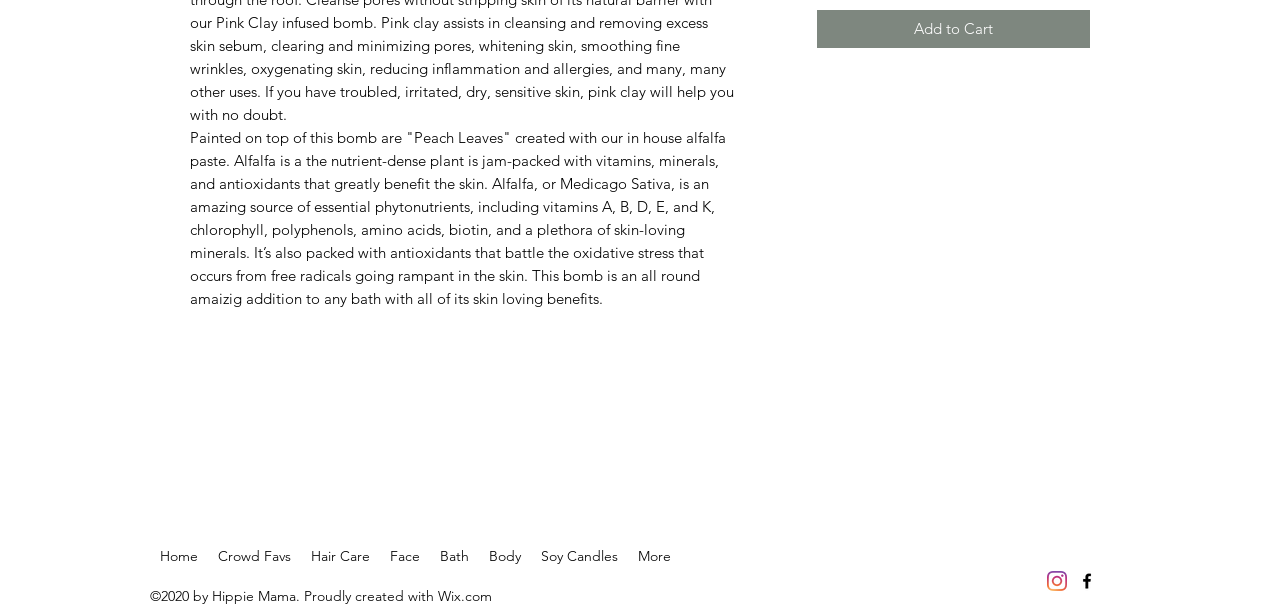Could you highlight the region that needs to be clicked to execute the instruction: "Go to the 'Home' page"?

[0.117, 0.888, 0.162, 0.937]